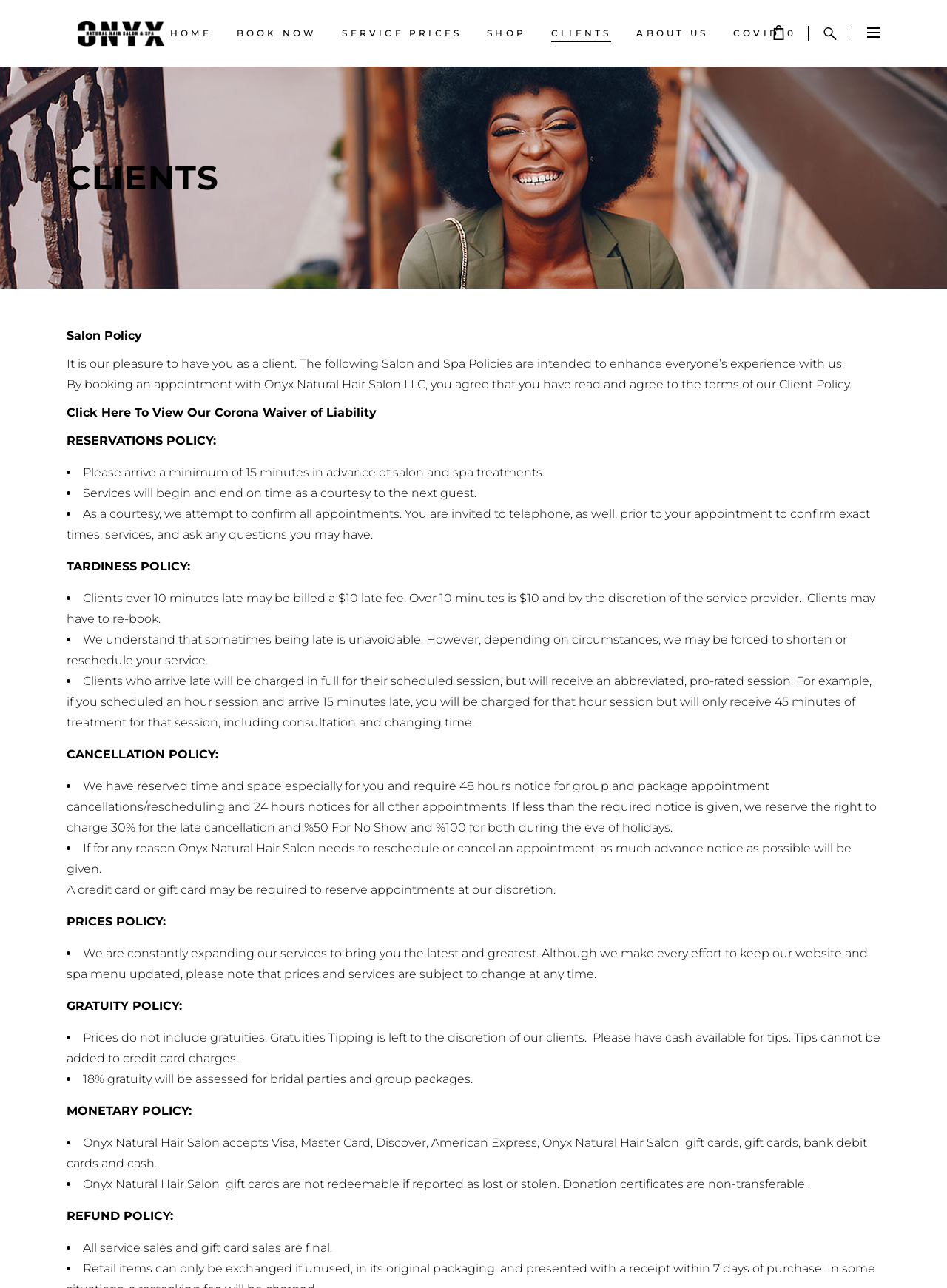Answer this question in one word or a short phrase: What types of payment does the salon accept?

Credit cards, cash, and gift cards